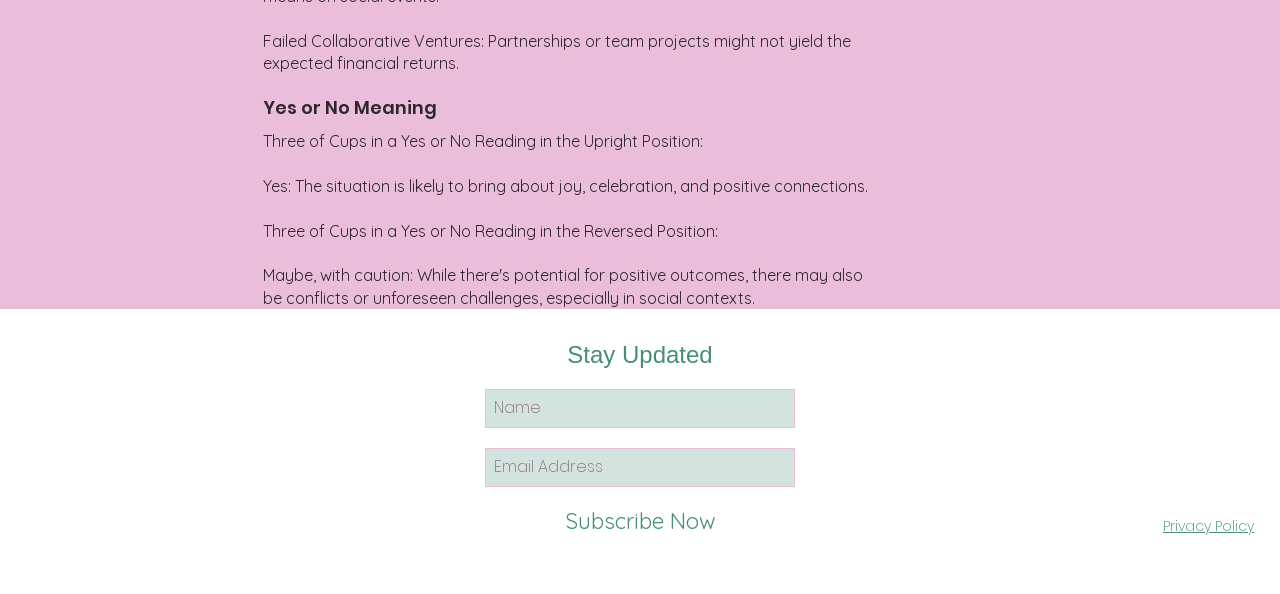Examine the image and give a thorough answer to the following question:
What is the purpose of the region with the 'Stay Updated' text?

The region with the 'Stay Updated' text contains a textbox for 'Name' and 'Email Address' and a 'Subscribe Now' button, indicating that it is used for subscription purposes.